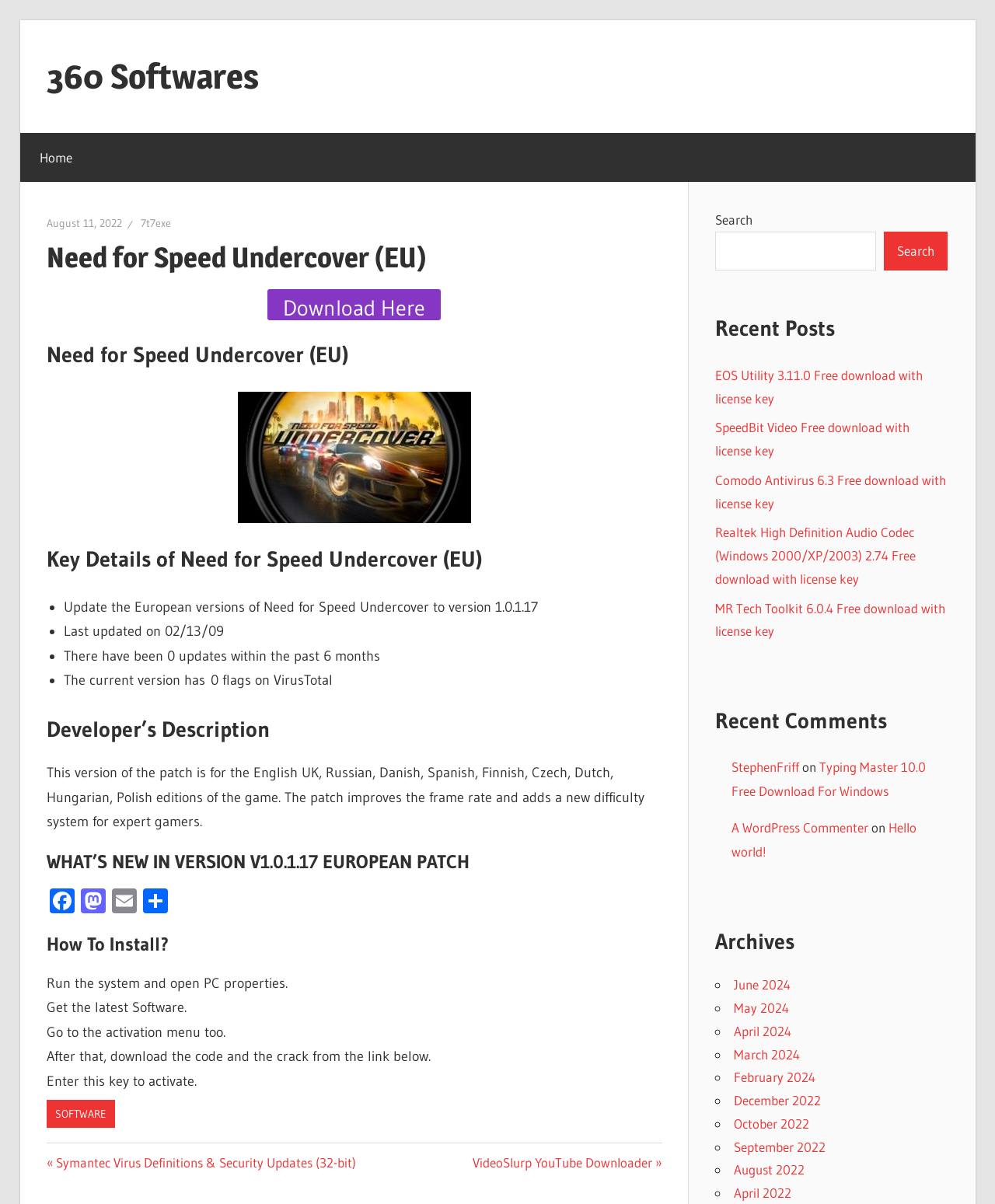Offer a meticulous description of the webpage's structure and content.

This webpage is about Need for Speed Undercover (EU) Torrent Free Download. At the top, there is a link to skip to the content. Below that, there is a navigation menu with a link to the home page. 

On the left side, there is a primary menu with a link to the home page. Below that, there is an article section that takes up most of the page. The article section has a heading that says "Need for Speed Undercover (EU)" and a link to the date "August 11, 2022". There is also a link to "7t7exe" and a heading that says "Need for Speed Undercover (EU)" again. 

Below that, there is a button that says "Download Here" and an image of the game. There are also several headings and paragraphs that provide information about the game, including its key details, developer's description, and what's new in version v1.0.1.17 European patch. 

The page also has a section that provides instructions on how to install the game. There are several links to social media platforms, such as Facebook, Mastodon, and Email, at the bottom of the page. 

On the right side, there is a search bar with a button that says "Search". Below that, there is a section that lists recent posts, including links to other software downloads. There is also a section that lists recent comments, with links to other articles. 

At the bottom of the page, there is a section that lists archives by month, with links to June 2024, May 2024, and other months.